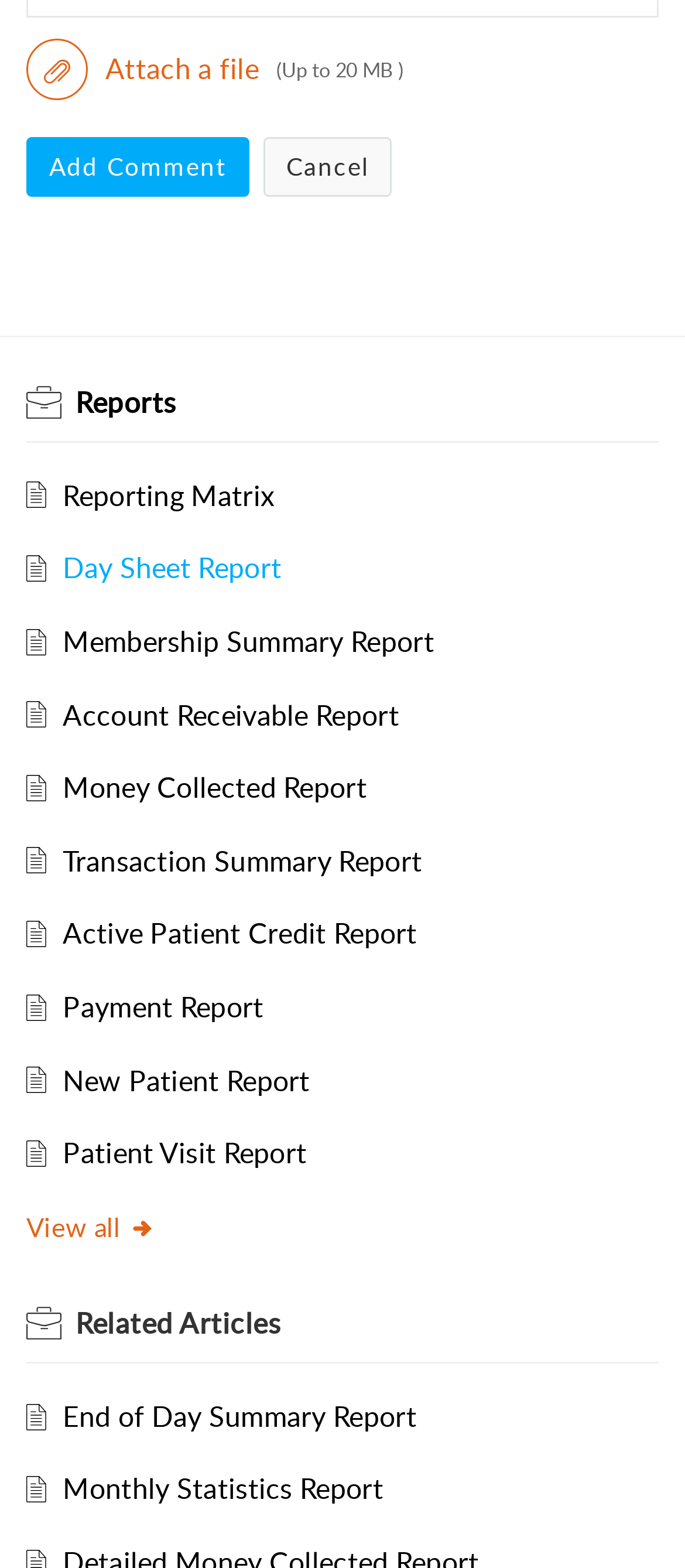Determine the coordinates of the bounding box that should be clicked to complete the instruction: "View all reports". The coordinates should be represented by four float numbers between 0 and 1: [left, top, right, bottom].

[0.038, 0.771, 0.228, 0.793]